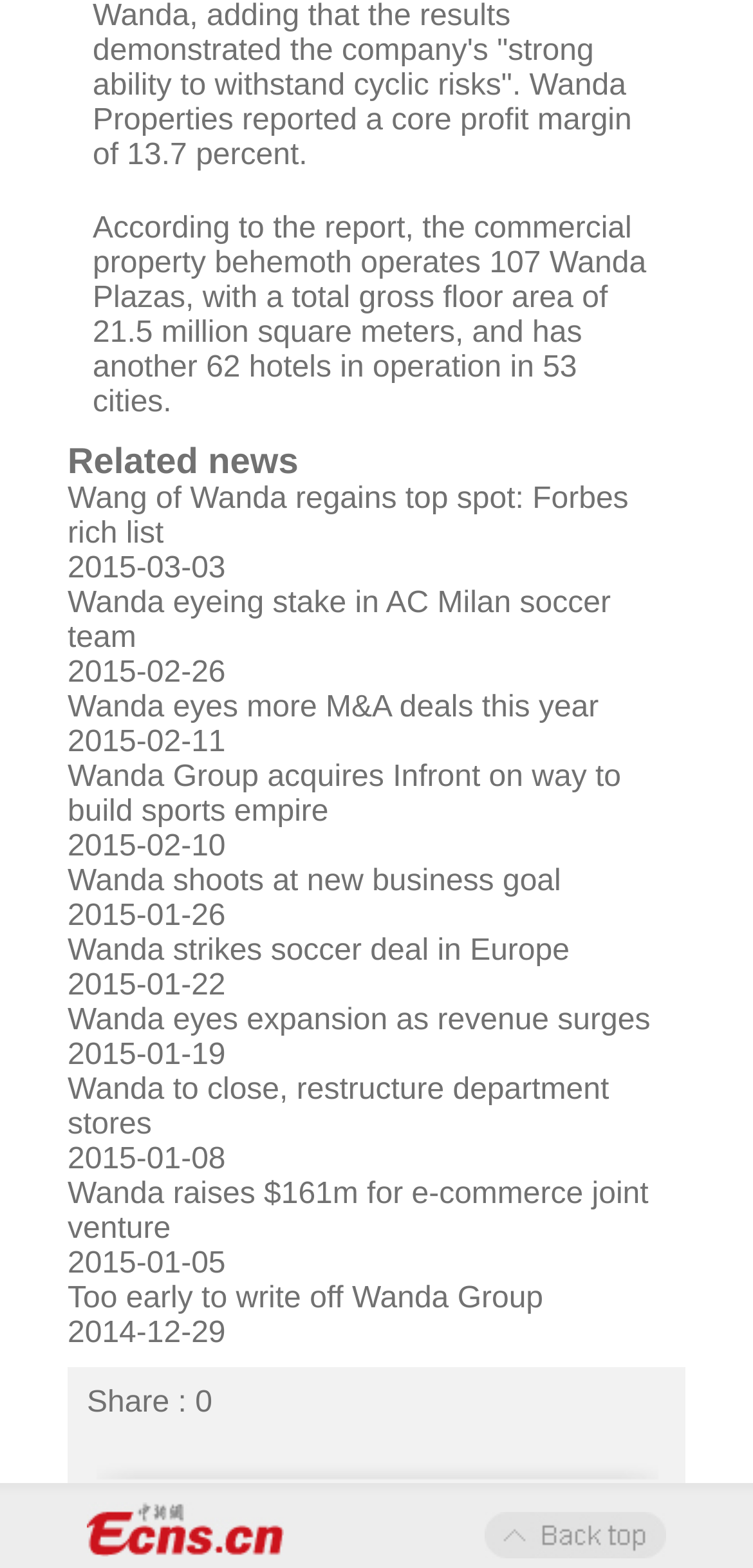Please specify the coordinates of the bounding box for the element that should be clicked to carry out this instruction: "Read news about Wanda eyeing stake in AC Milan soccer team". The coordinates must be four float numbers between 0 and 1, formatted as [left, top, right, bottom].

[0.09, 0.374, 0.811, 0.417]